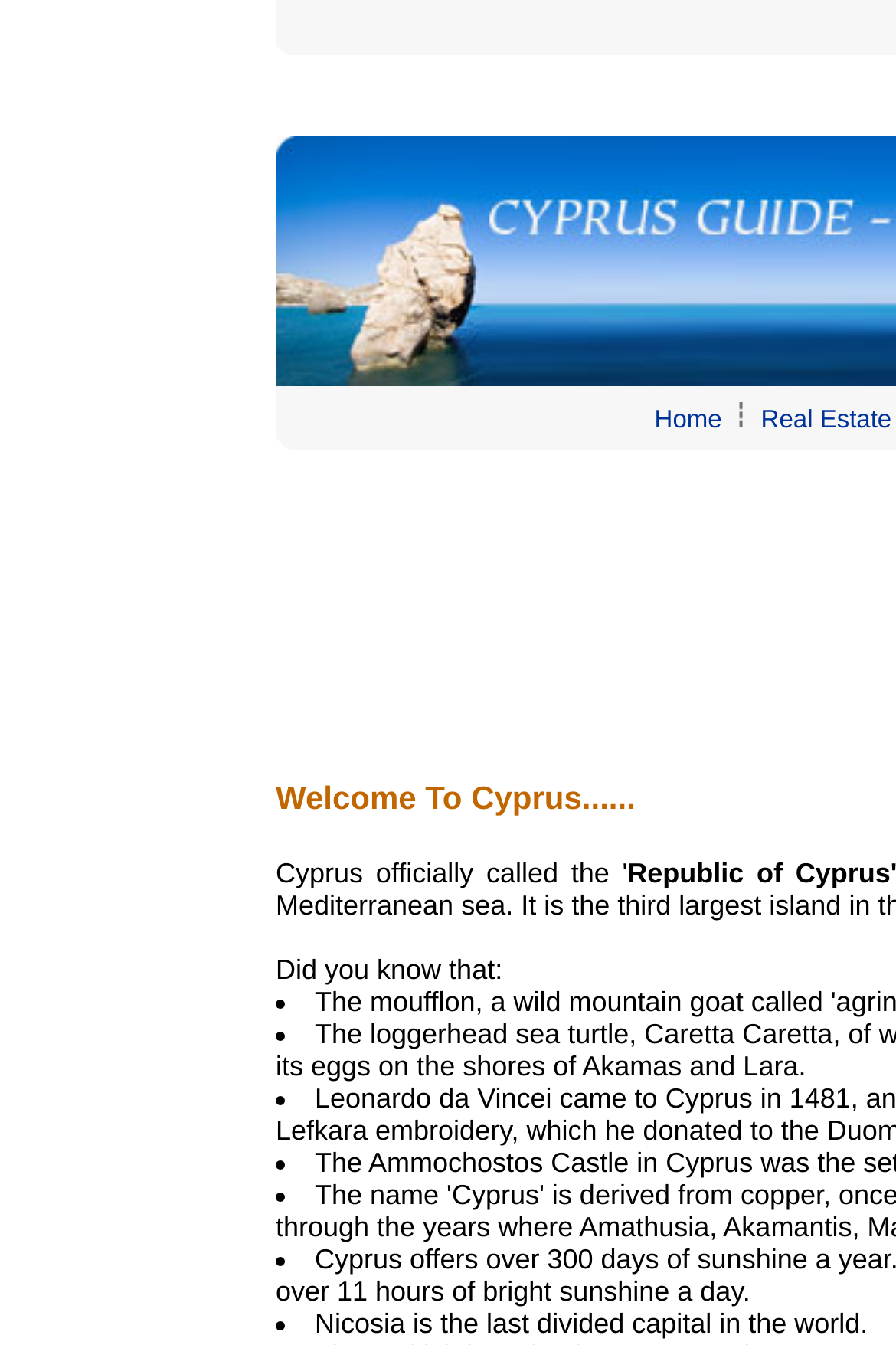How many image elements are there?
Answer the question with just one word or phrase using the image.

3